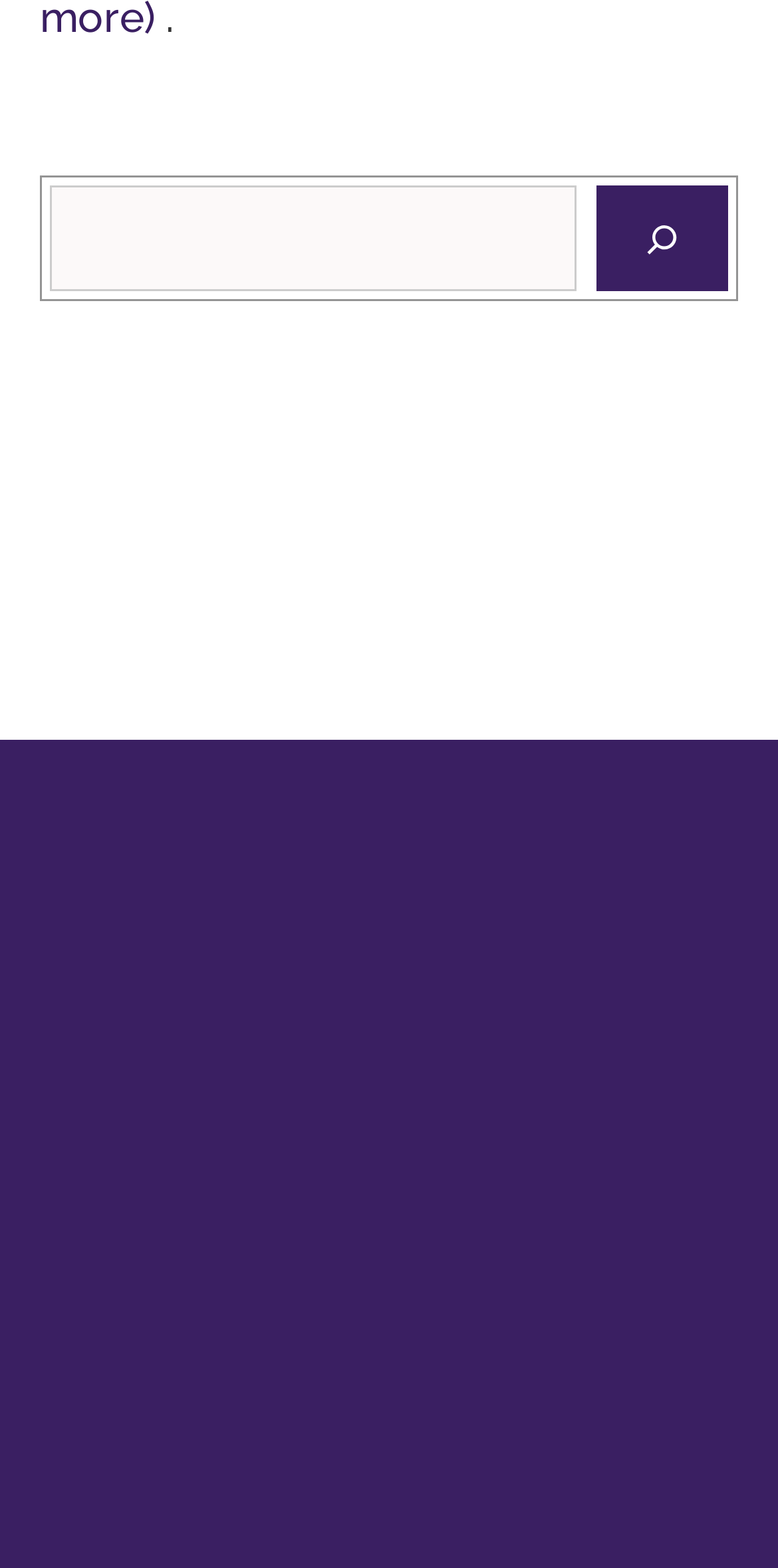Please identify the coordinates of the bounding box for the clickable region that will accomplish this instruction: "click the search button".

[0.767, 0.698, 0.936, 0.766]